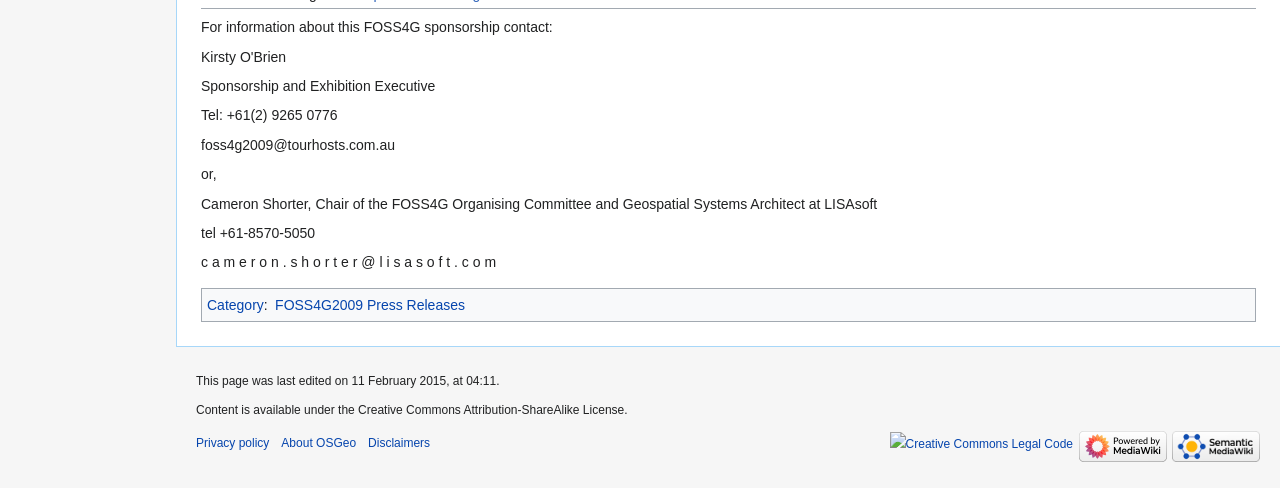Can you specify the bounding box coordinates of the area that needs to be clicked to fulfill the following instruction: "Click on FOSS4G2009 Press Releases"?

[0.215, 0.608, 0.363, 0.641]